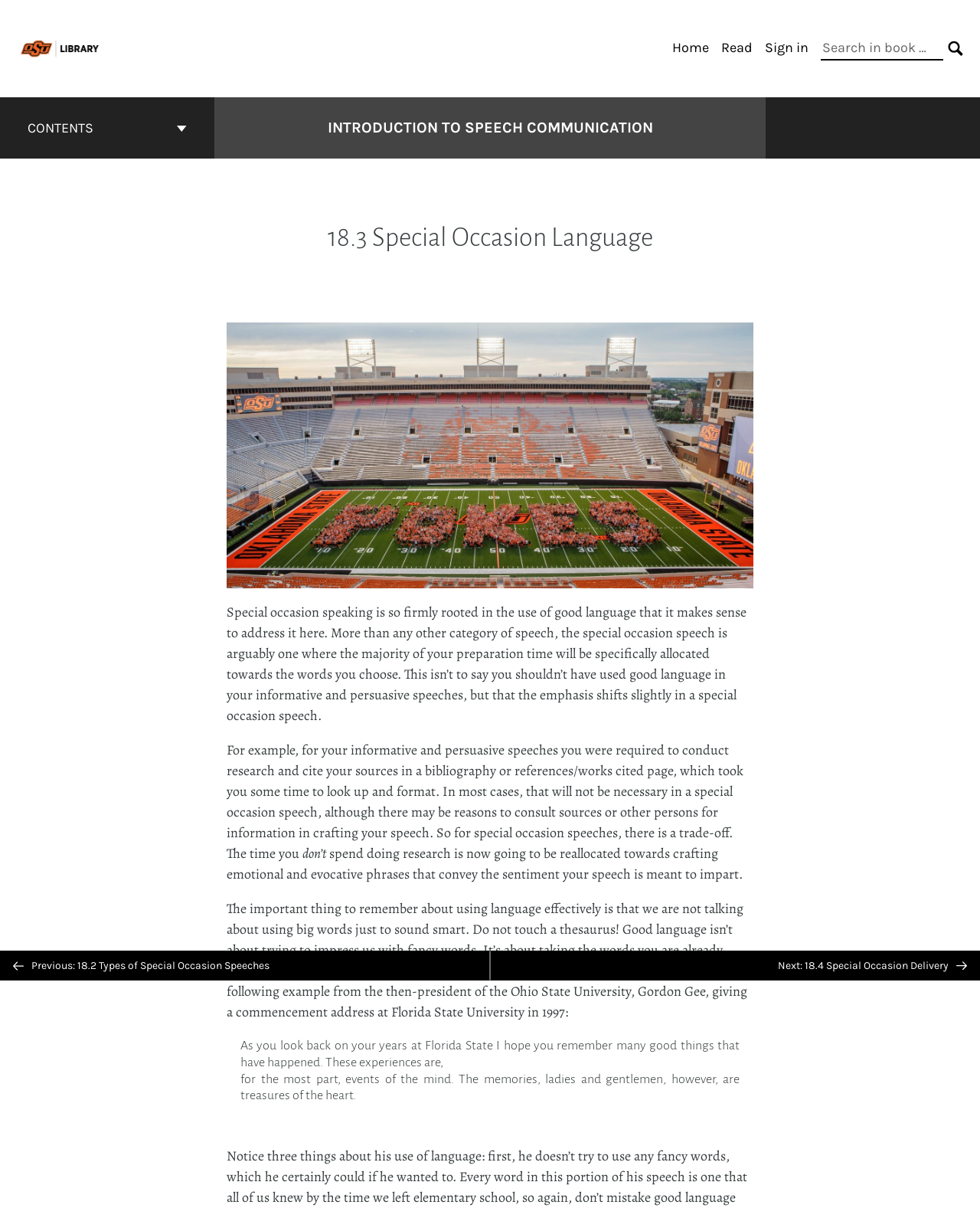Describe the entire webpage, focusing on both content and design.

The webpage is about "18.3 Special Occasion Language" in the context of "Introduction to Speech Communication". At the top left, there is a logo for "OPEN OKSTATE" and a link to "OPEN OKSTATE". To the right of the logo, there is a primary navigation menu with links to "Home", "Read", "Sign in", and a search bar with a "SEARCH" button.

Below the navigation menu, there is a book contents navigation section with a "CONTENTS" button and a heading that links to the cover page of "Introduction to Speech Communication". 

The main content of the page is divided into sections. The first section has a heading "18.3 Special Occasion Language" and an image of a group of students standing on a field. The text in this section discusses the importance of language in special occasion speeches, highlighting that the majority of preparation time will be allocated towards choosing the right words.

The next section is a blockquote with a quote from a commencement address by Gordon Gee, the then-president of Ohio State University, at Florida State University in 1997. The quote talks about the importance of memories and experiences.

At the bottom of the page, there is a previous/next navigation section with links to the previous chapter "18.2 Types of Special Occasion Speeches" and the next chapter "18.4 Special Occasion Delivery". There is also a "BACK TO TOP" button.